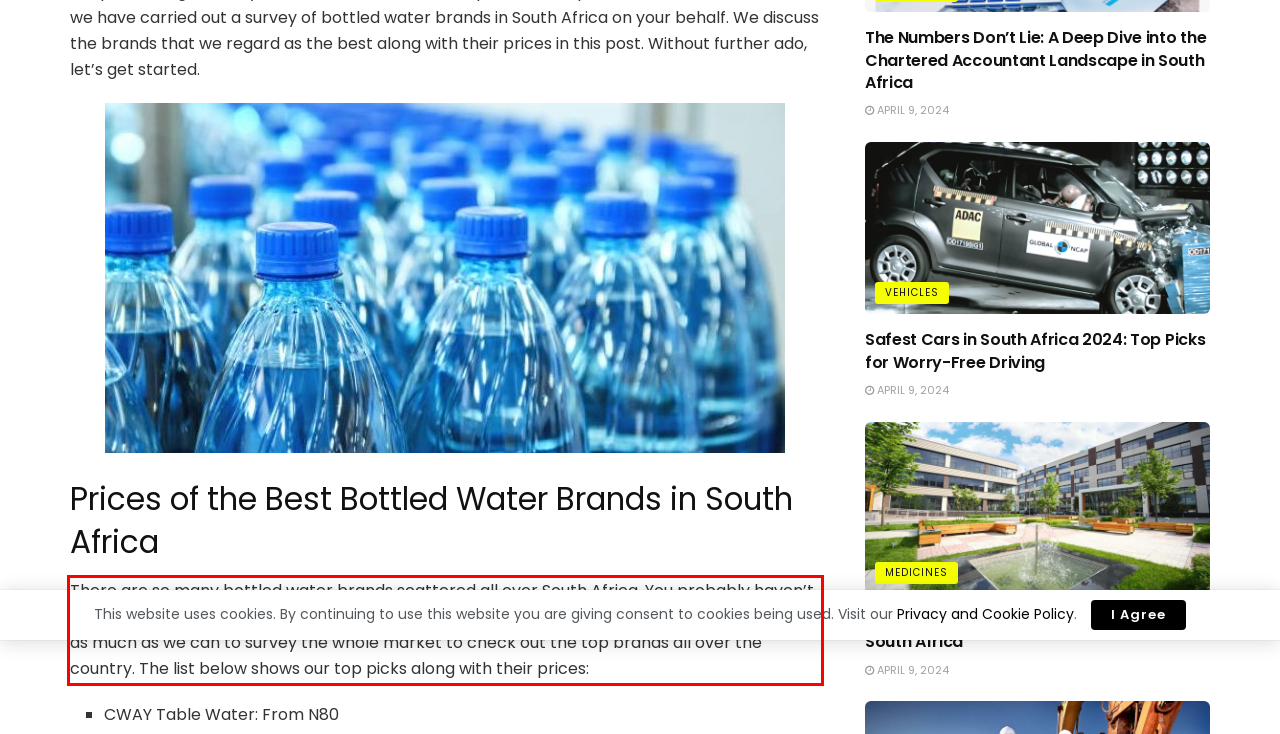Examine the webpage screenshot and use OCR to recognize and output the text within the red bounding box.

There are so many bottled water brands scattered all over South Africa. You probably haven’t heard the names of some of these brands because they are location-specific. We have tried as much as we can to survey the whole market to check out the top brands all over the country. The list below shows our top picks along with their prices: